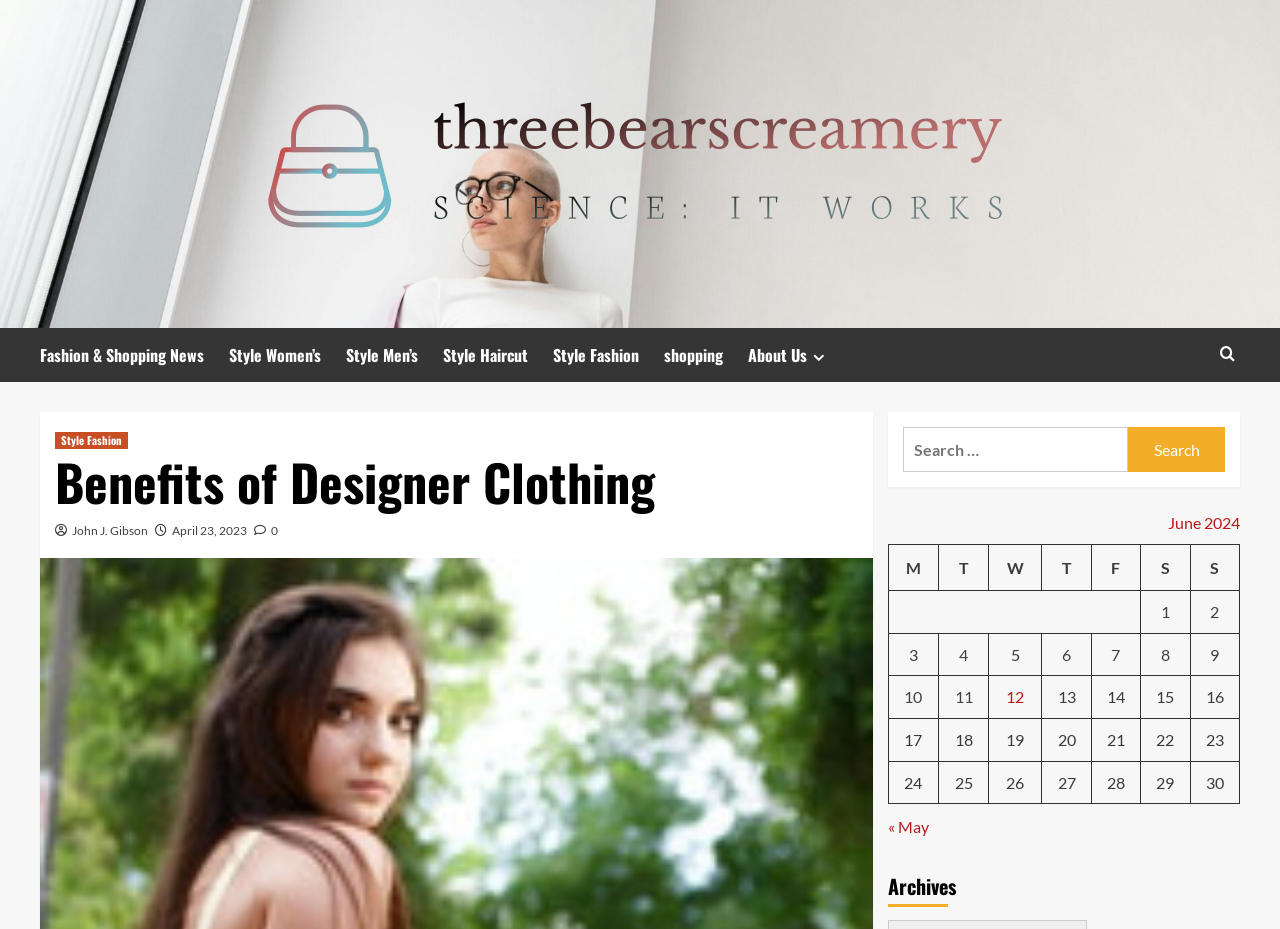Determine the main heading text of the webpage.

Benefits of Designer Clothing